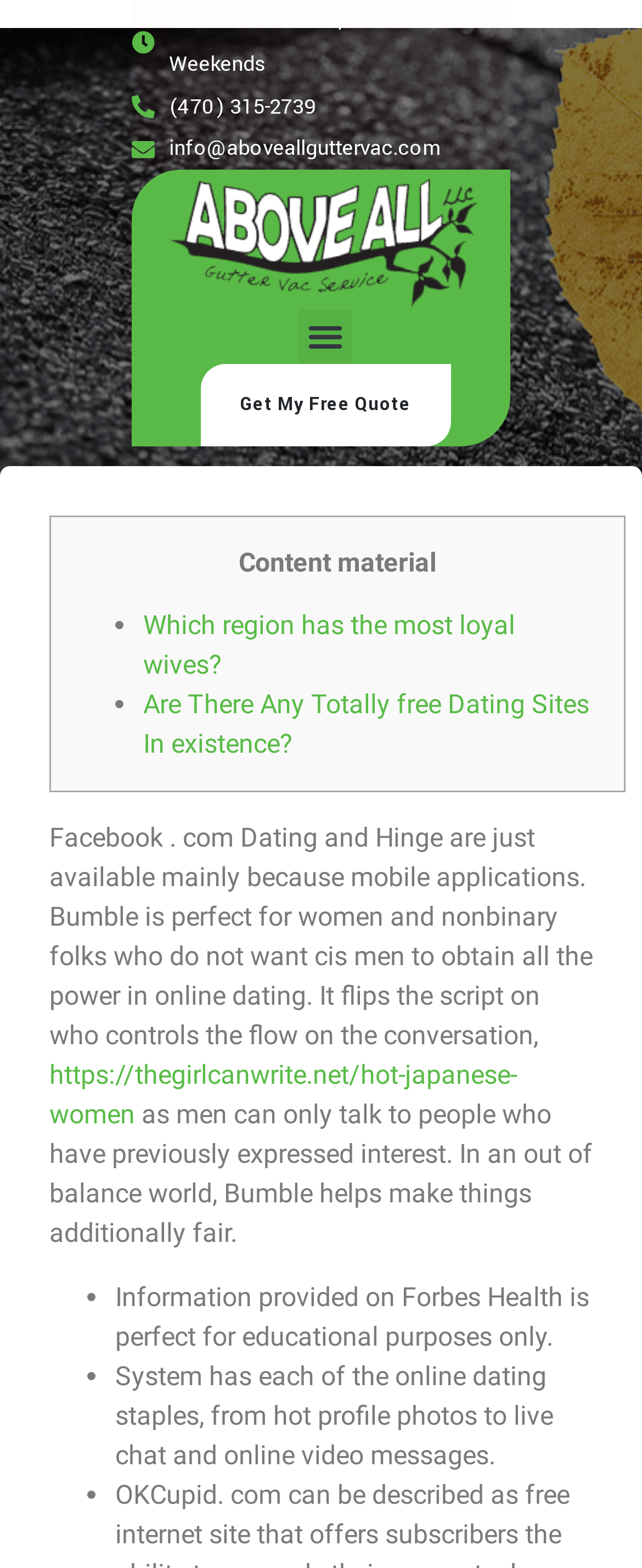What is the topic of the article mentioned in the link?
Answer the question using a single word or phrase, according to the image.

Hot Japanese Women